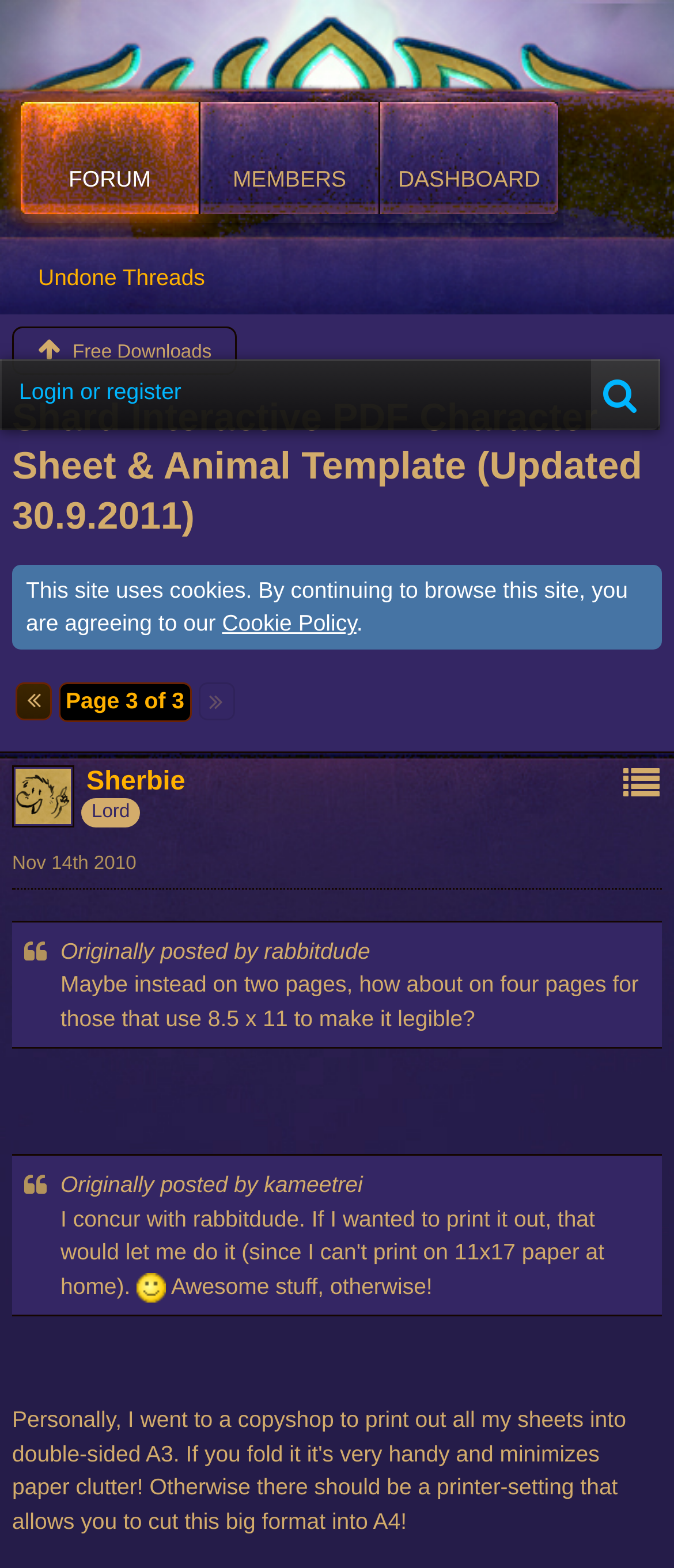Offer an in-depth caption of the entire webpage.

This webpage appears to be a forum discussion page, specifically page 3 of a thread. At the top, there is a title that reads "Shard Interactive PDF Character Sheet & Animal Template (Updated 30.9.2011) - Page 3 - Free Downloads - Shard Community Forum". 

Below the title, there are three paragraphs of text discussing the use of a character sheet, with the author asking a question and another user responding with praise. The text is aligned to the left side of the page. 

To the right of the text, there is a small image with a smiling face expression. Below the text and image, there is a layout table that spans the entire width of the page, containing a link with a font awesome icon, and a text "Page 3 of 3" indicating the current page number.

Further down, there is a heading "Share" with four social media icons below it, including Facebook, Twitter, Google Plus, and Reddit, allowing users to share the content on these platforms.

At the bottom of the page, there is a link to the "Privacy Policy" and a group of text with information about the forum software used.